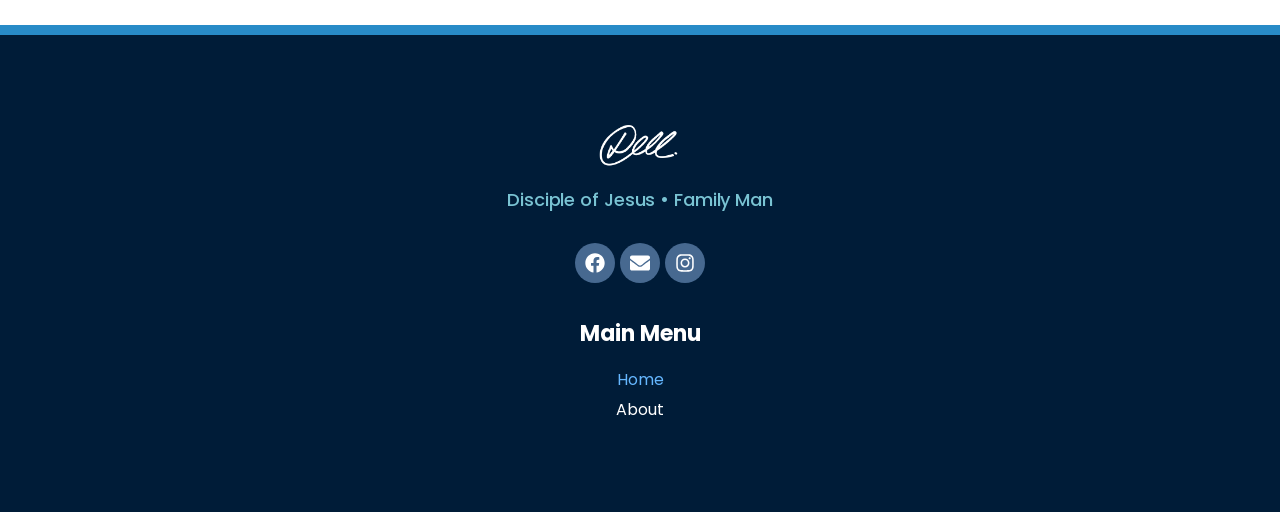Is there an image on the Facebook link?
Answer the question with as much detail as you can, using the image as a reference.

The Facebook link has an accompanying image, as indicated by the image element with bounding box coordinates [0.457, 0.494, 0.473, 0.533] inside the Facebook link element.